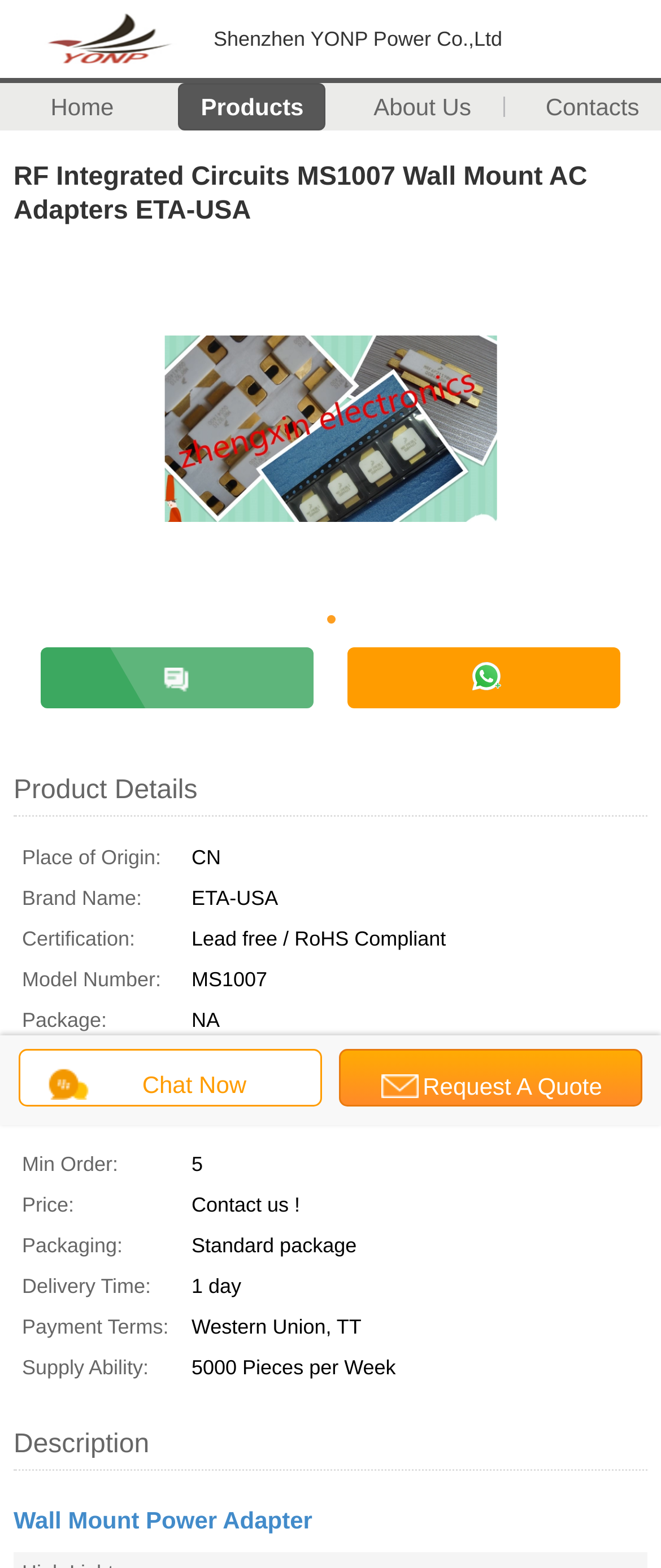Specify the bounding box coordinates of the area that needs to be clicked to achieve the following instruction: "Chat with the supplier".

[0.526, 0.413, 0.938, 0.452]